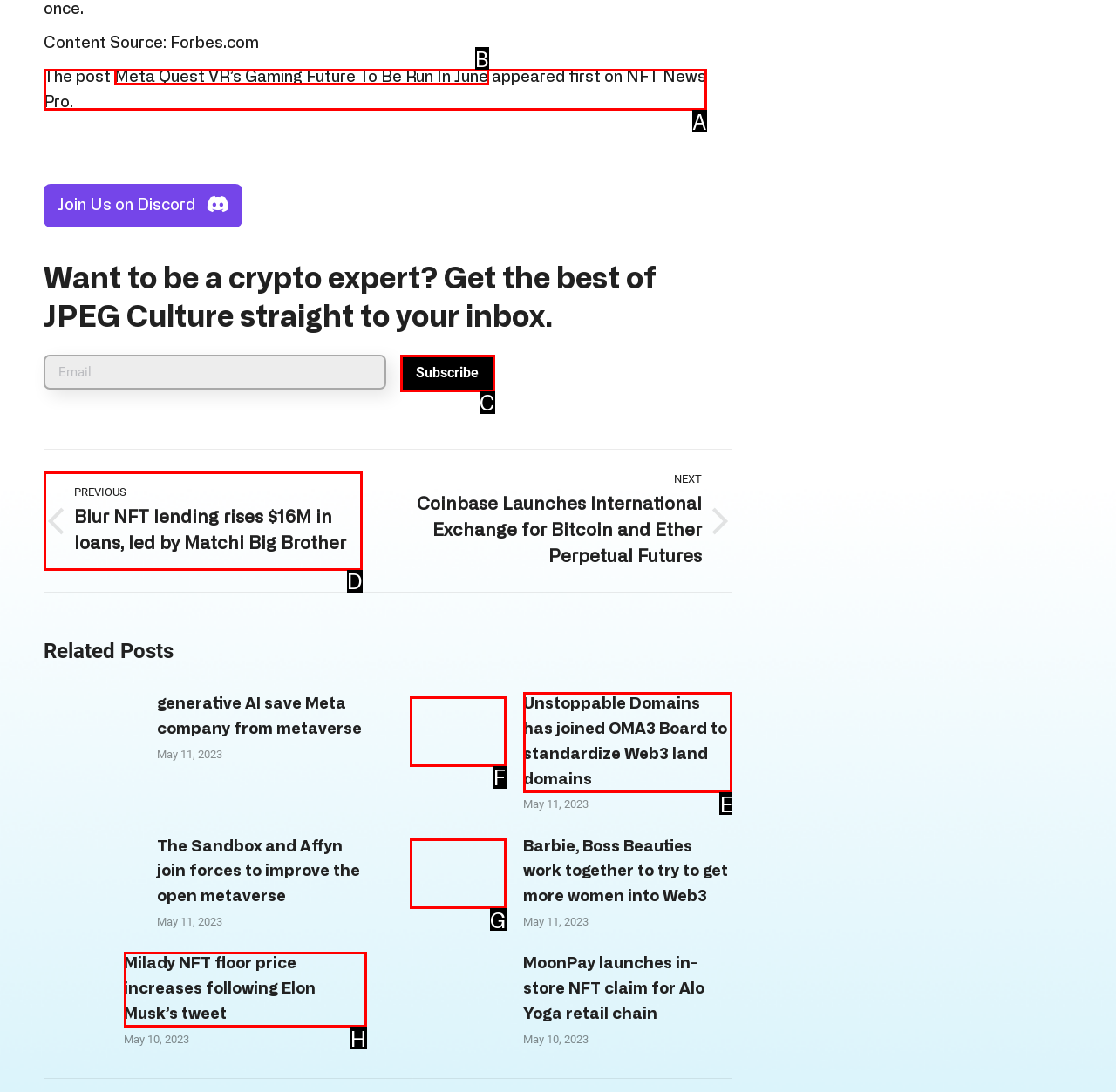For the task: Read the article about Unstoppable Domains, tell me the letter of the option you should click. Answer with the letter alone.

E